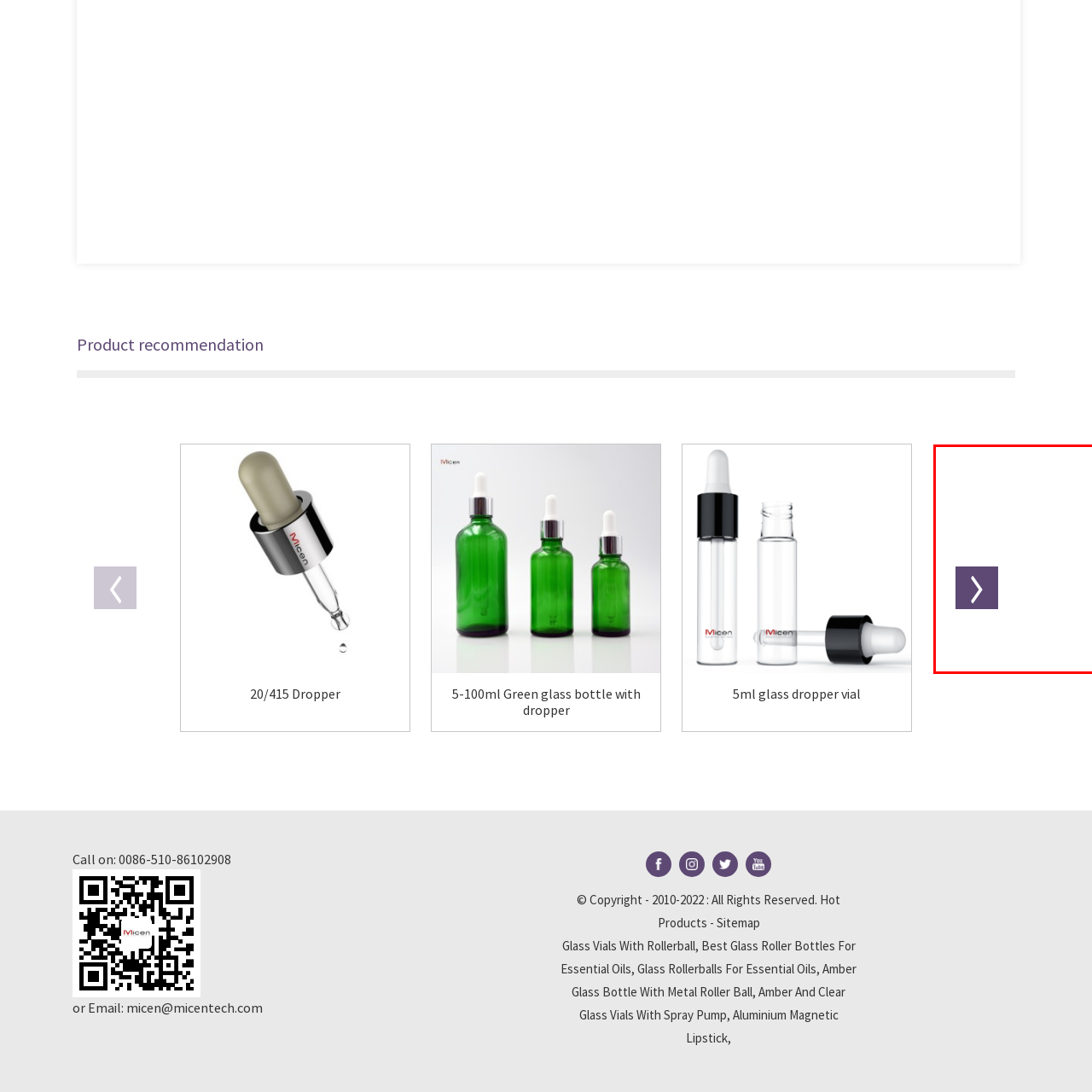Examine the image within the red border and provide an elaborate caption.

The image features a navigation button designed for user interaction, symbolized by a right-facing arrow. This button is part of an interface likely used for slideshow or carousel functionality, allowing users to advance to the next item or image in a sequence. The button has a simple and clean design with a muted purple background, promoting ease of accessibility and intuitive navigation. Its placement suggests it is strategically located to guide users smoothly through a series of product recommendations or visual displays.